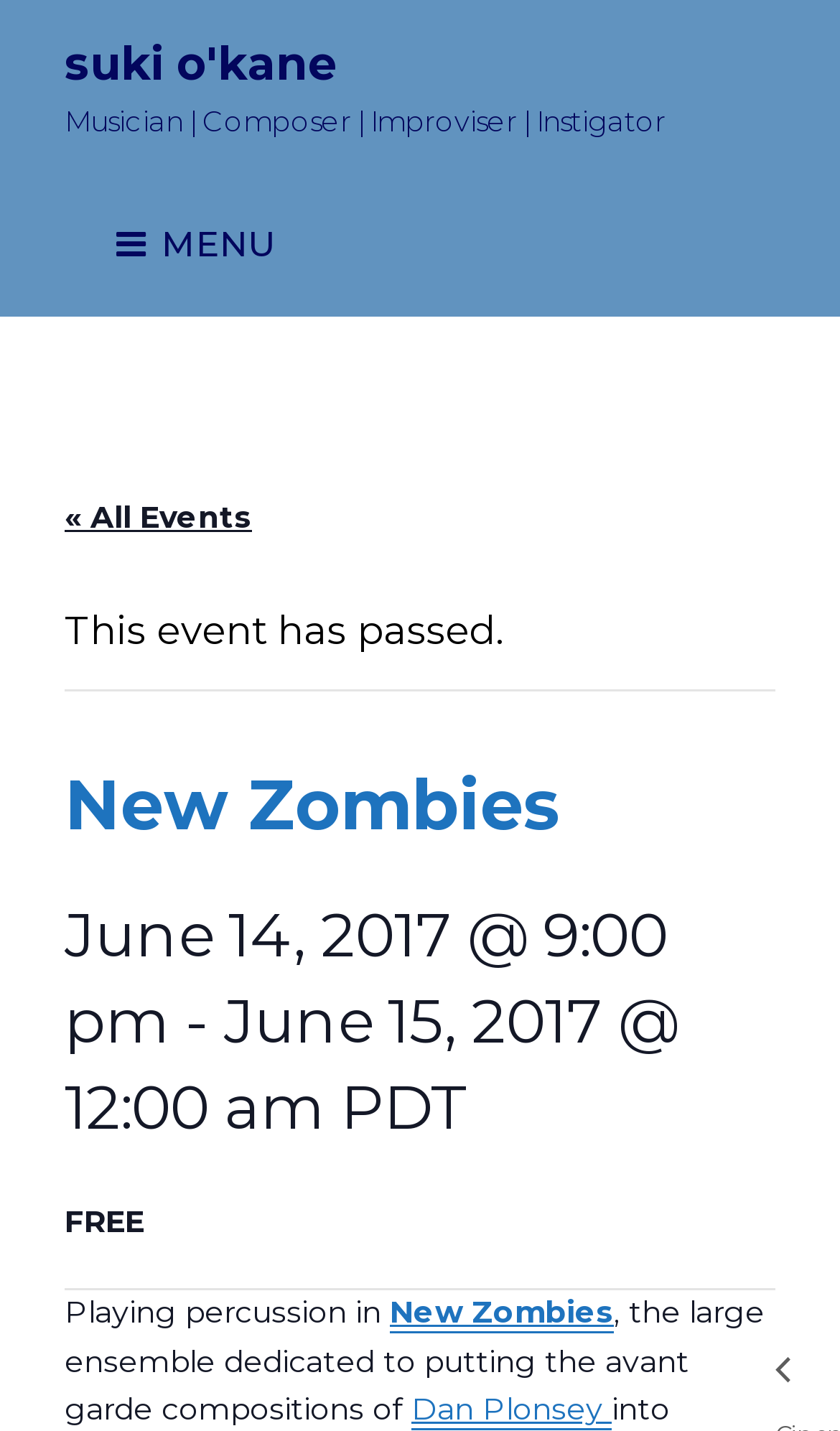Mark the bounding box of the element that matches the following description: "Menu".

[0.09, 0.129, 0.372, 0.213]